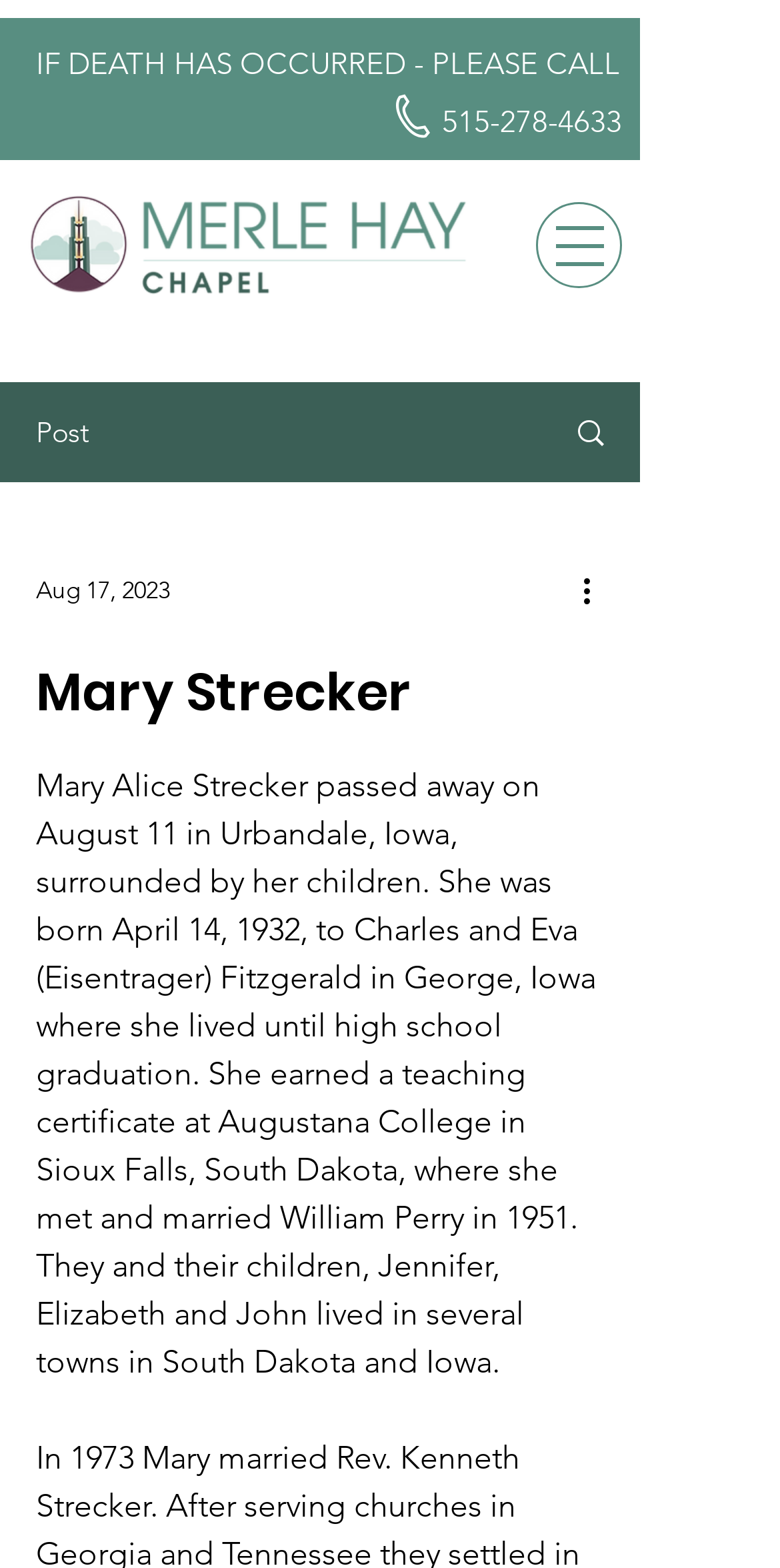Given the description of the UI element: "CALL", predict the bounding box coordinates in the form of [left, top, right, bottom], with each value being a float between 0 and 1.

[0.7, 0.028, 0.795, 0.052]